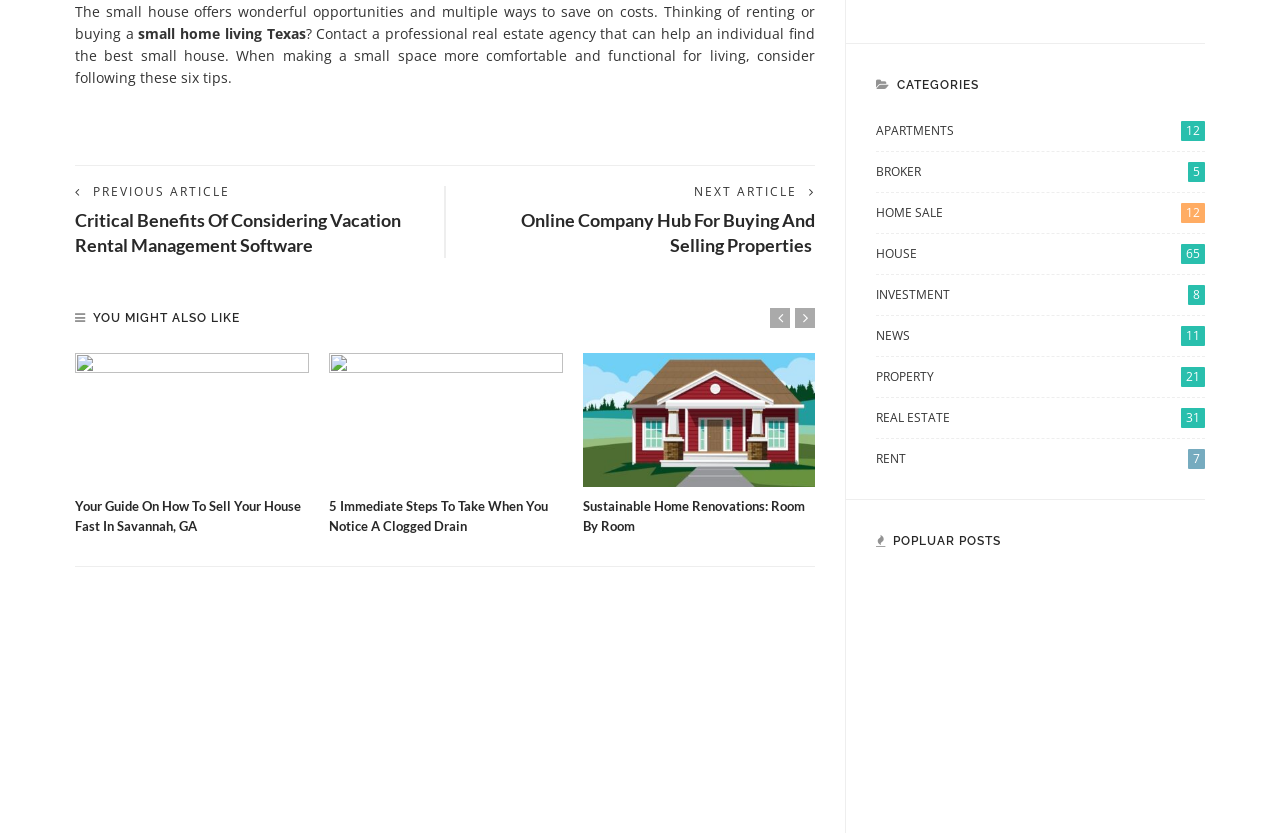Find and provide the bounding box coordinates for the UI element described with: "Rent7".

[0.684, 0.539, 0.941, 0.563]